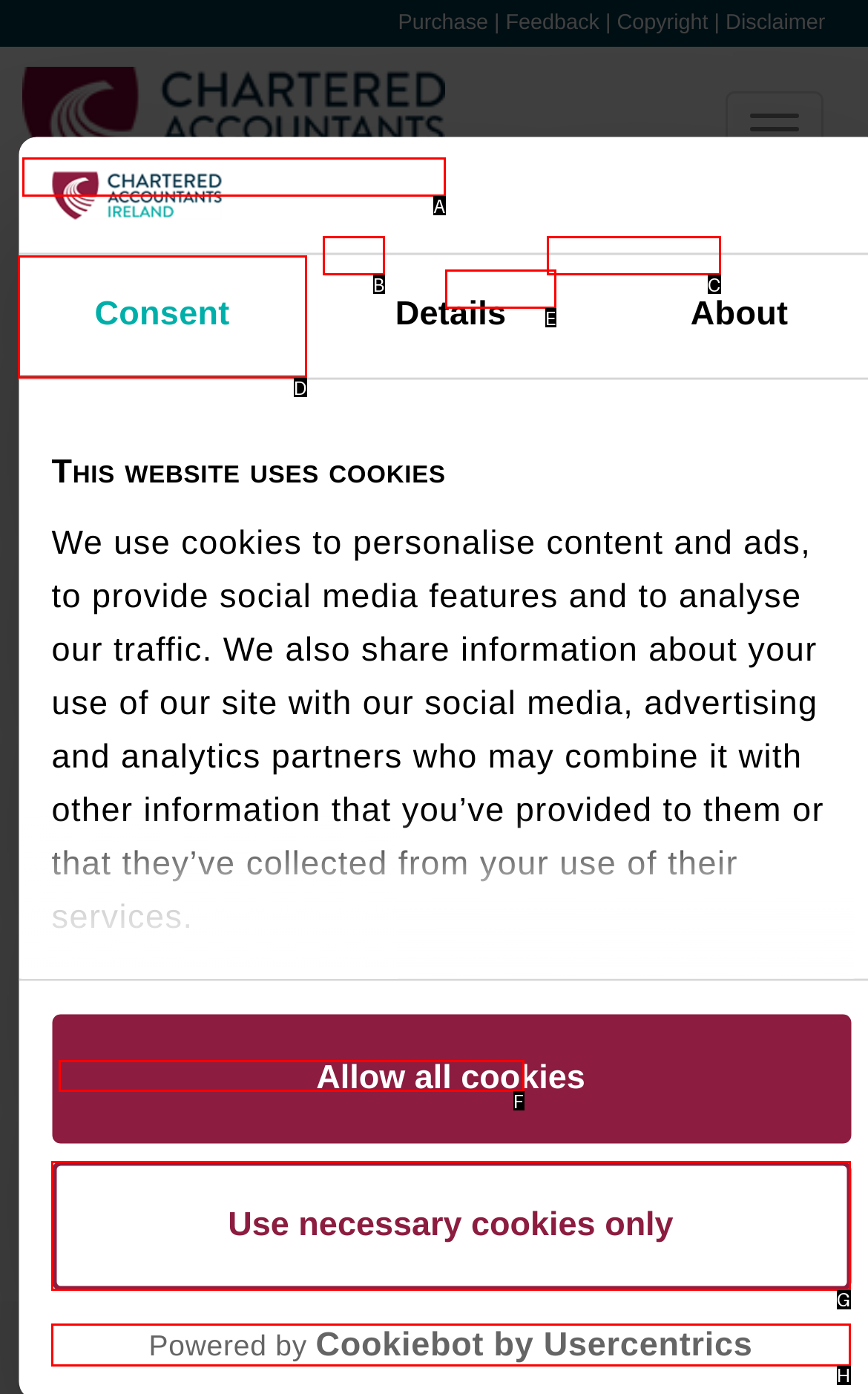Tell me which one HTML element I should click to complete the following task: Click the 'icai' link Answer with the option's letter from the given choices directly.

A